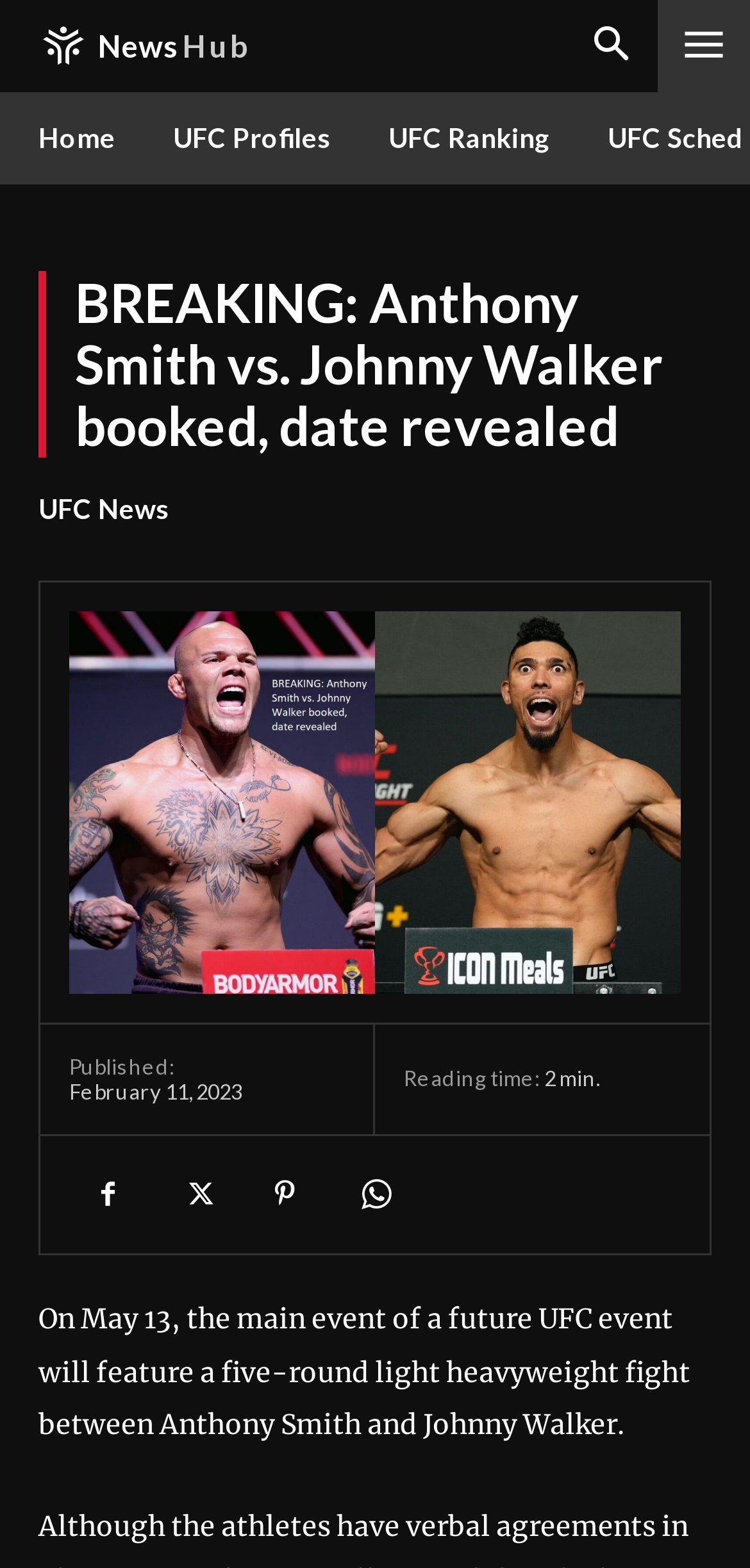Identify and generate the primary title of the webpage.

BREAKING: Anthony Smith vs. Johnny Walker booked, date revealed